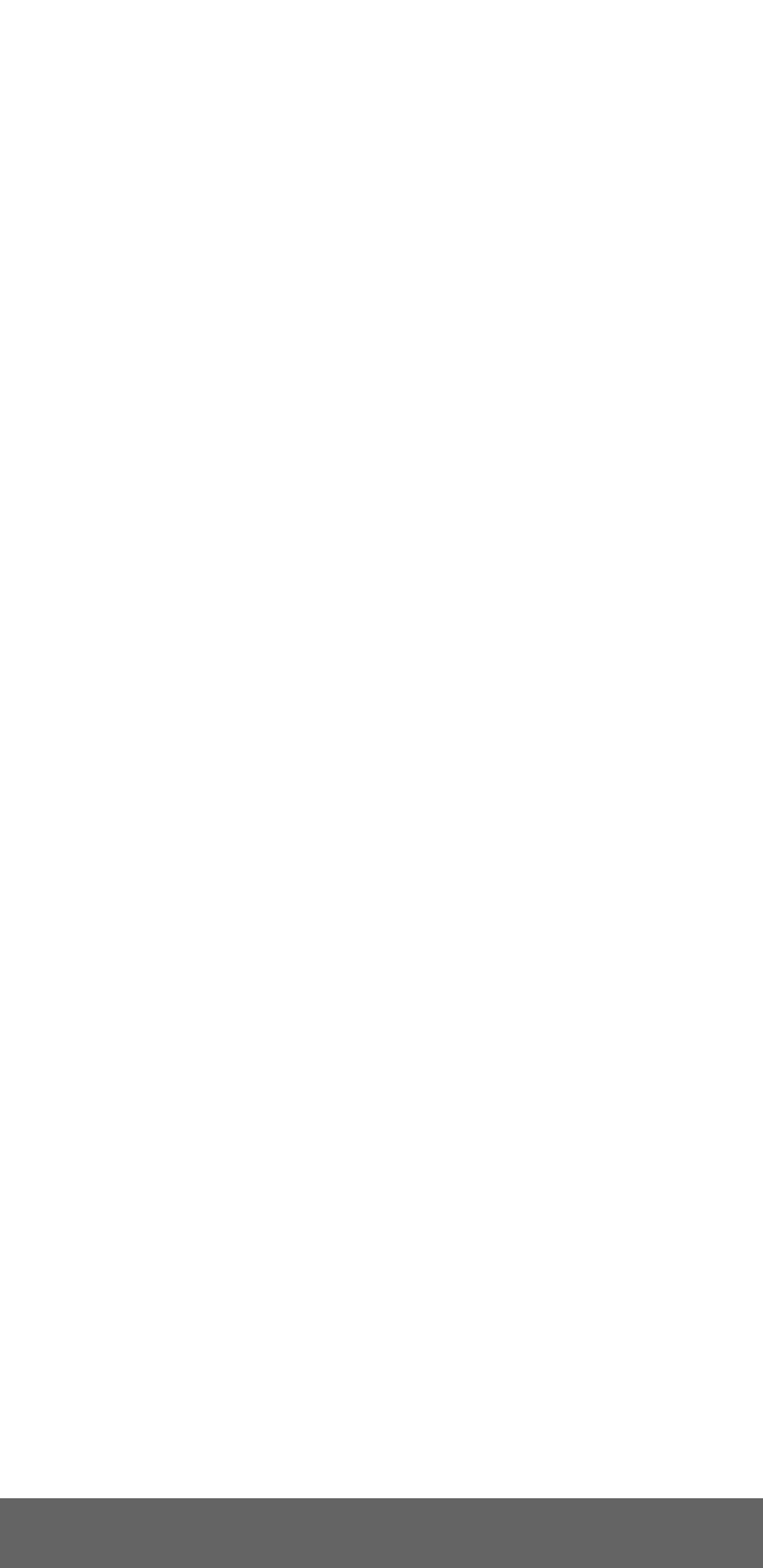What happens when I click the 'Subscribe' button?
Please provide a detailed answer to the question.

When the 'Subscribe' button is clicked, the user will be subscribed to the blog and will receive notifications about new posts via email, assuming they have entered their email address and accepted the privacy policy.